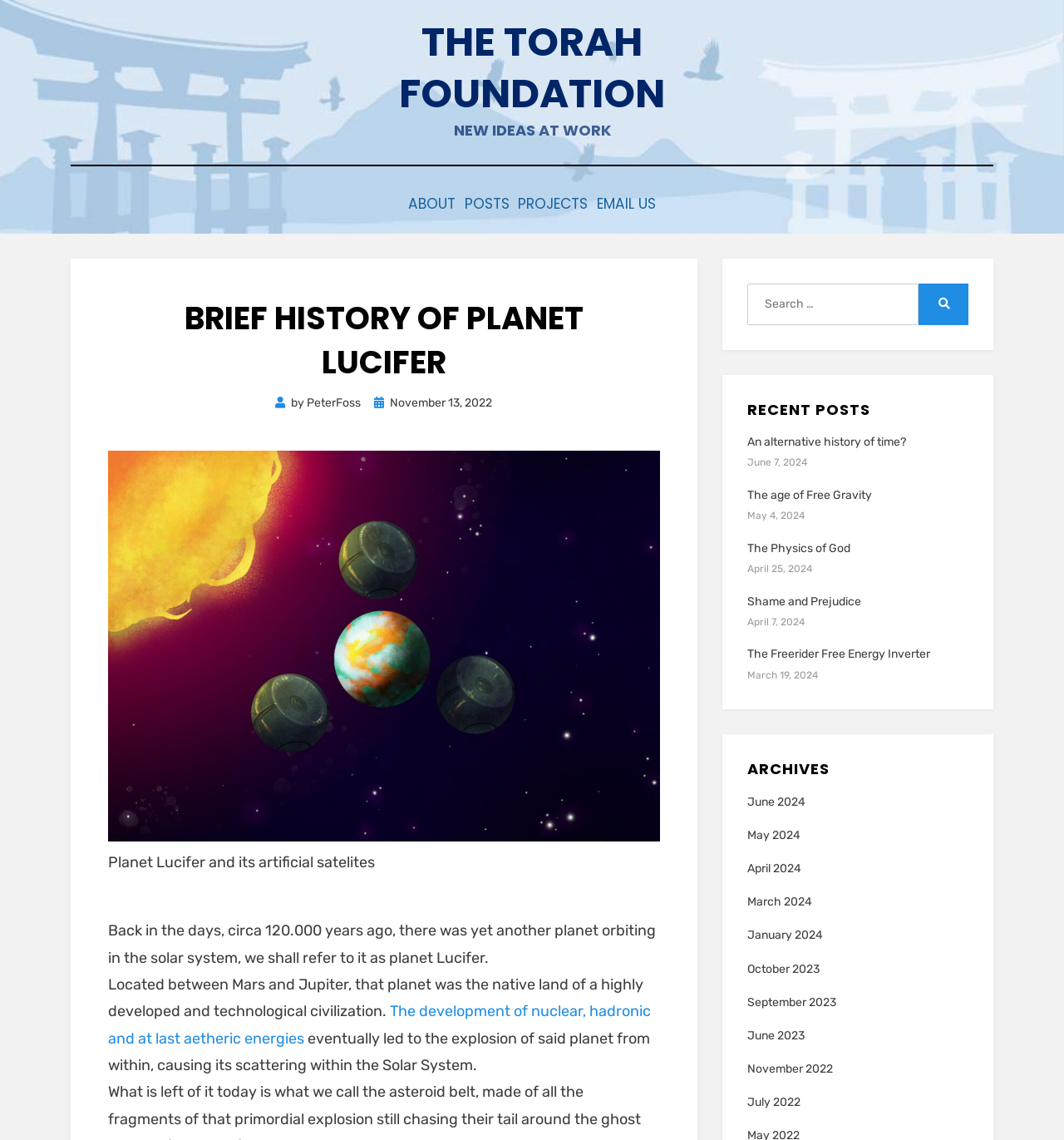Determine the webpage's heading and output its text content.

BRIEF HISTORY OF PLANET LUCIFER